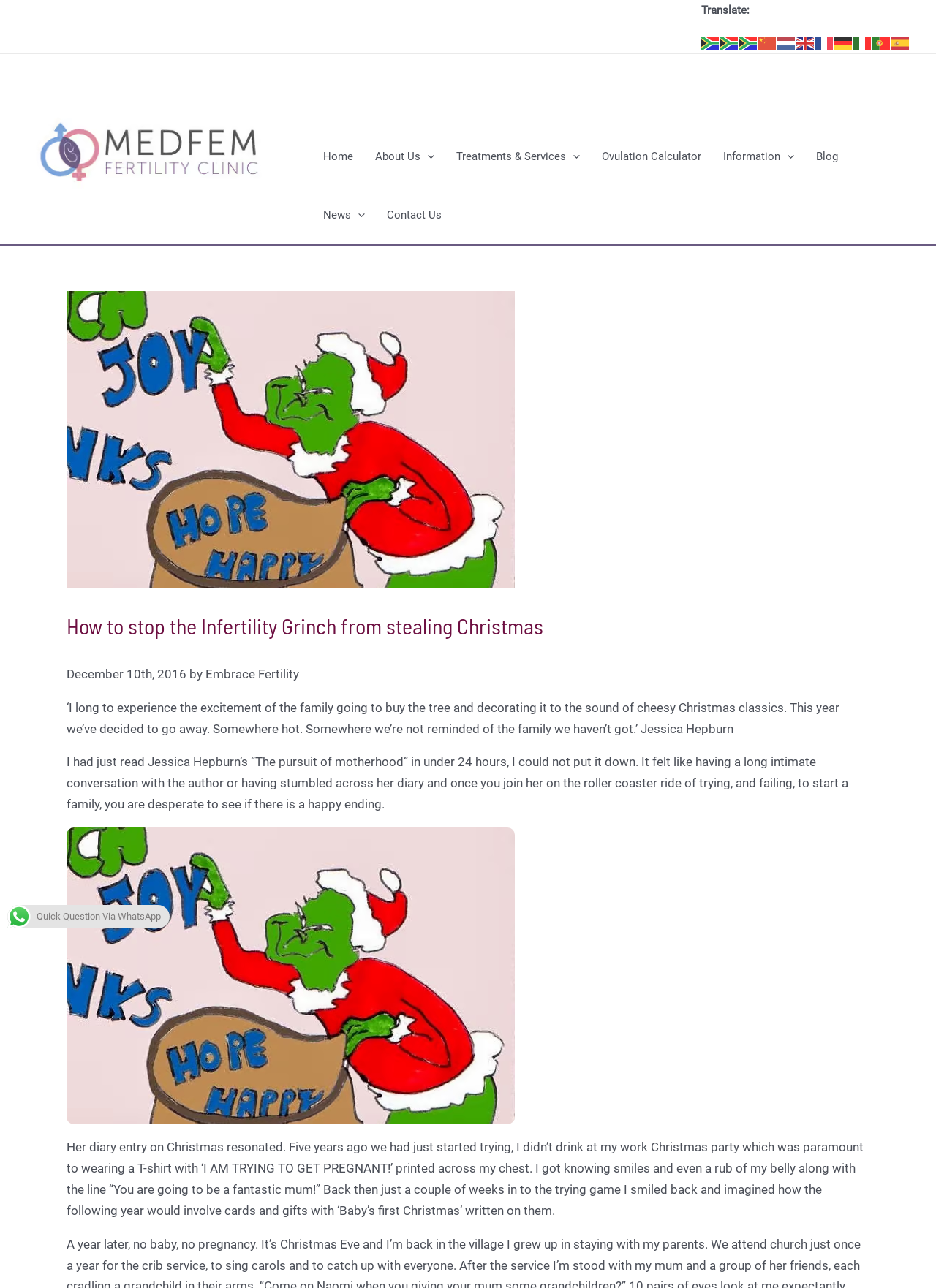Please identify the coordinates of the bounding box for the clickable region that will accomplish this instruction: "Check the SUMMER CAMP 2024 link".

None